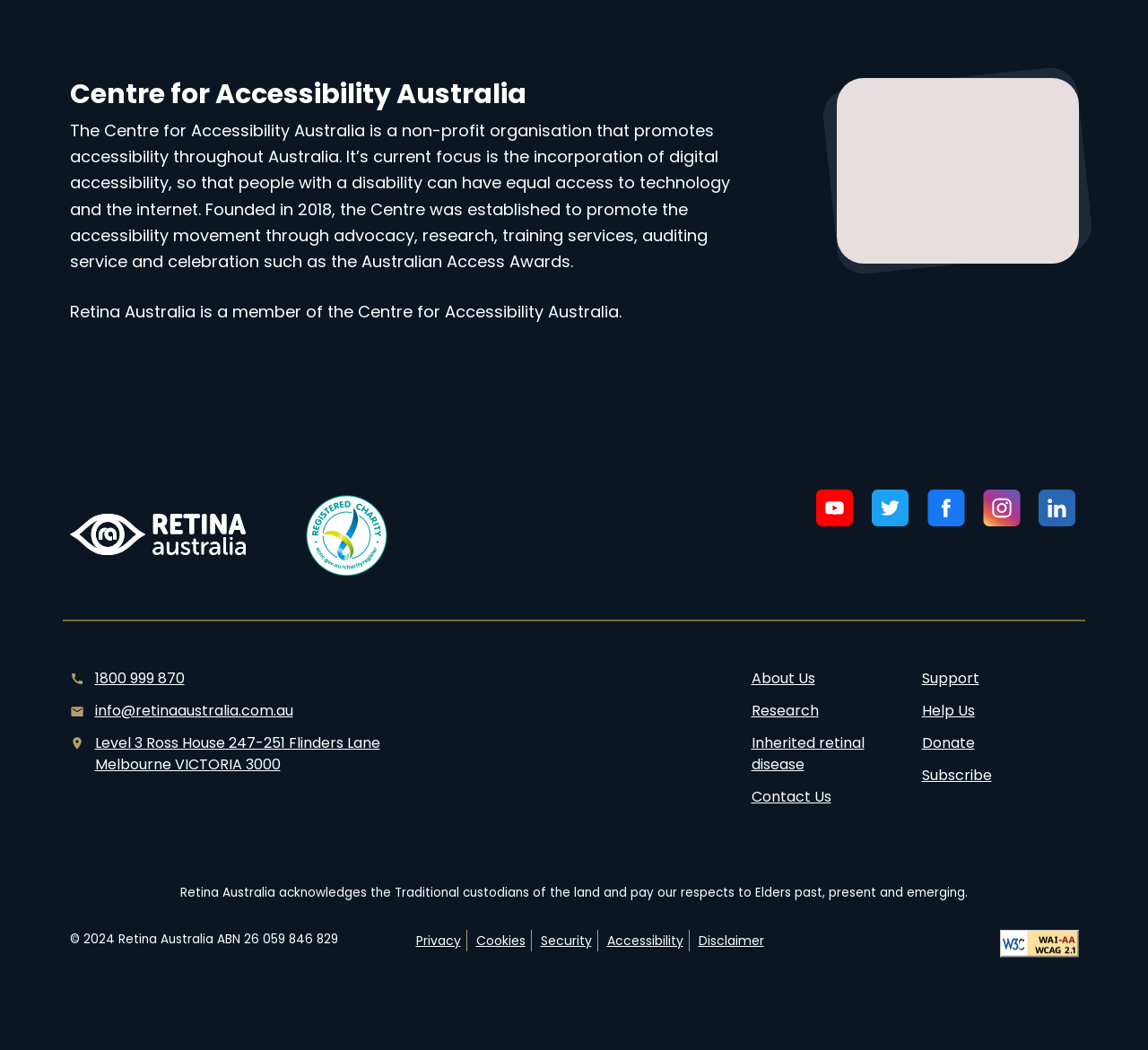Determine the bounding box coordinates of the target area to click to execute the following instruction: "Learn about Inherited retinal disease."

[0.654, 0.697, 0.791, 0.738]